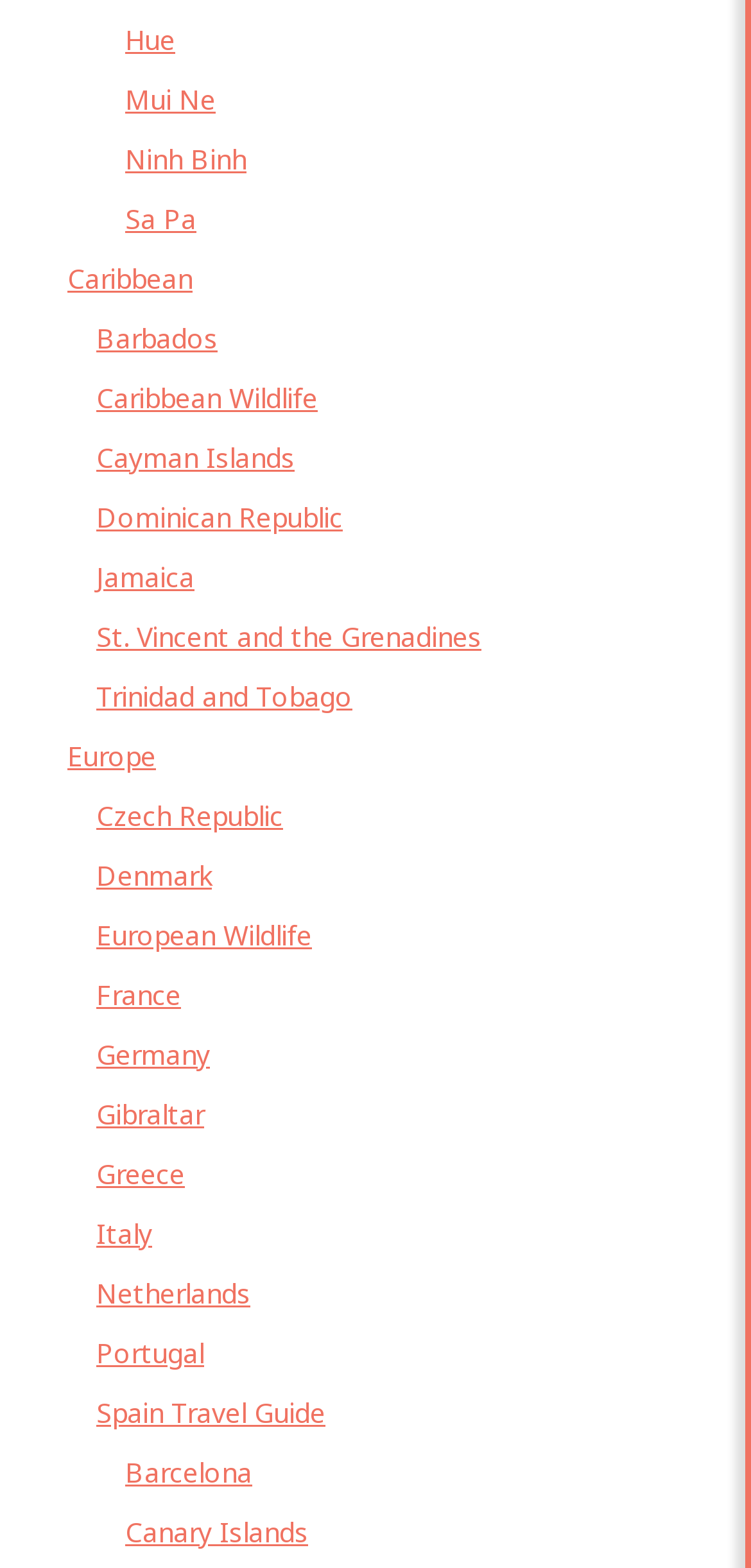Determine the bounding box coordinates of the clickable element to complete this instruction: "visit Hue". Provide the coordinates in the format of four float numbers between 0 and 1, [left, top, right, bottom].

[0.154, 0.006, 0.954, 0.044]